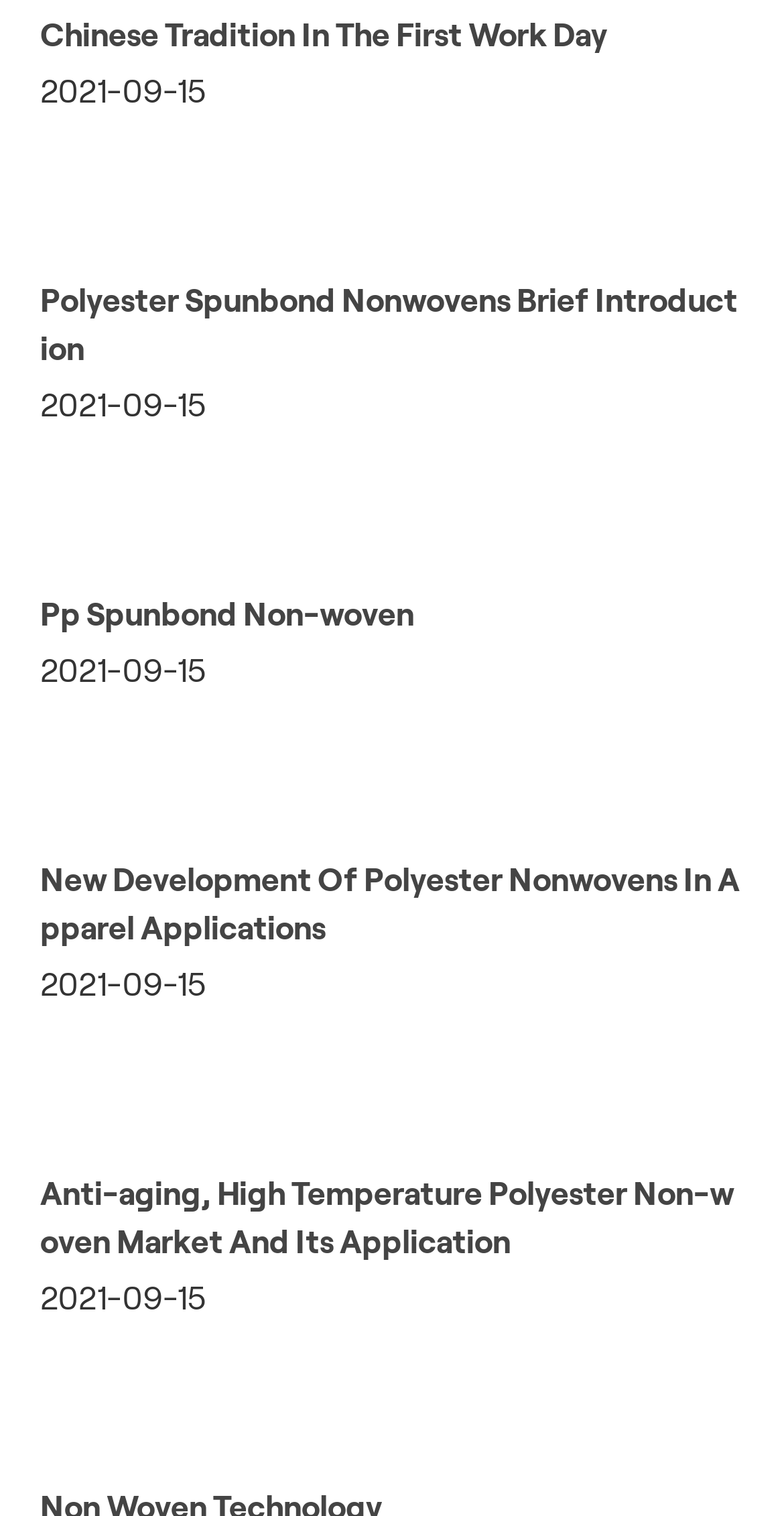Based on the element description "Pp Spunbond Non-woven", predict the bounding box coordinates of the UI element.

[0.051, 0.392, 0.528, 0.417]